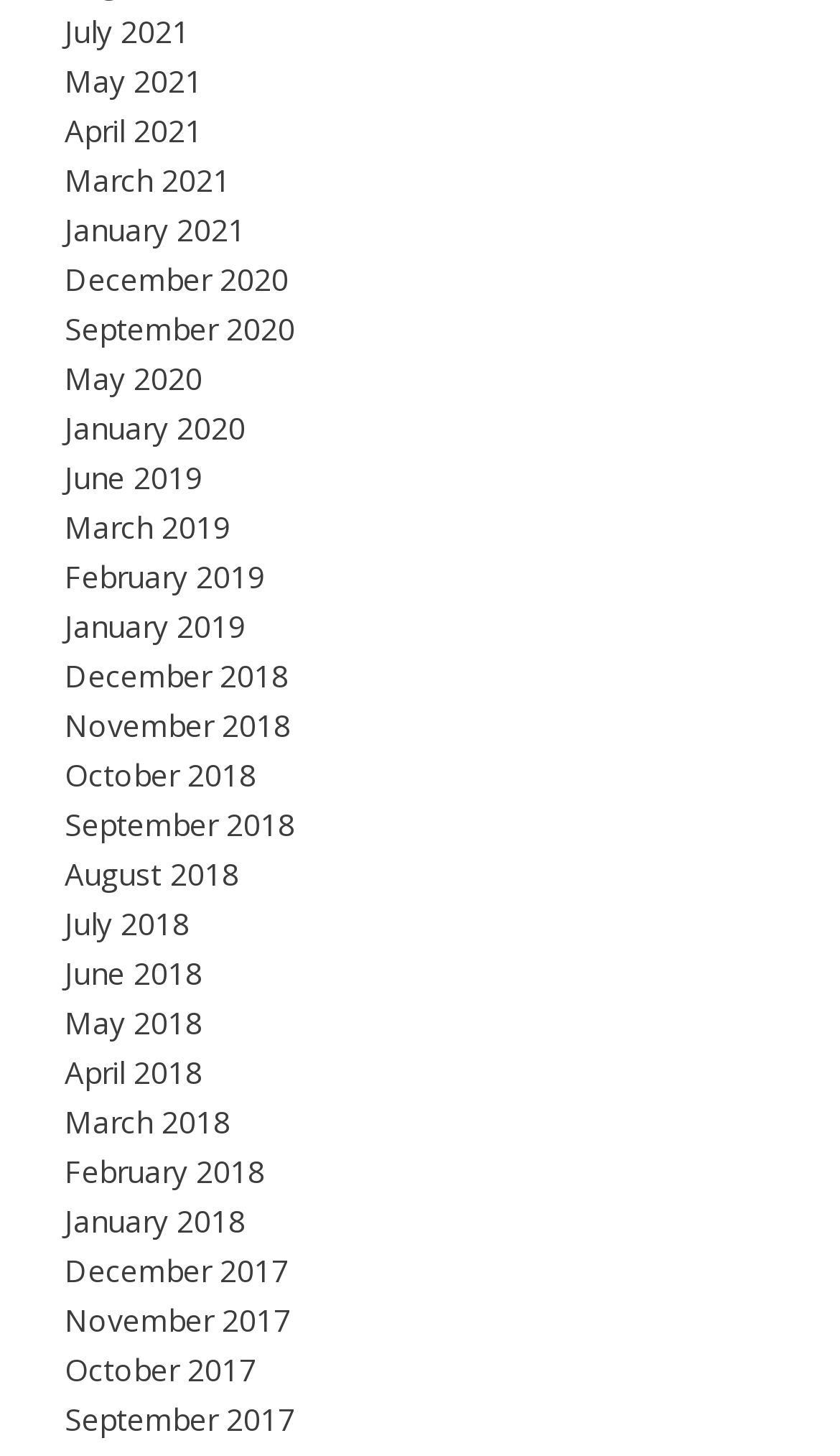Show the bounding box coordinates of the region that should be clicked to follow the instruction: "view July 2021."

[0.077, 0.007, 0.226, 0.035]